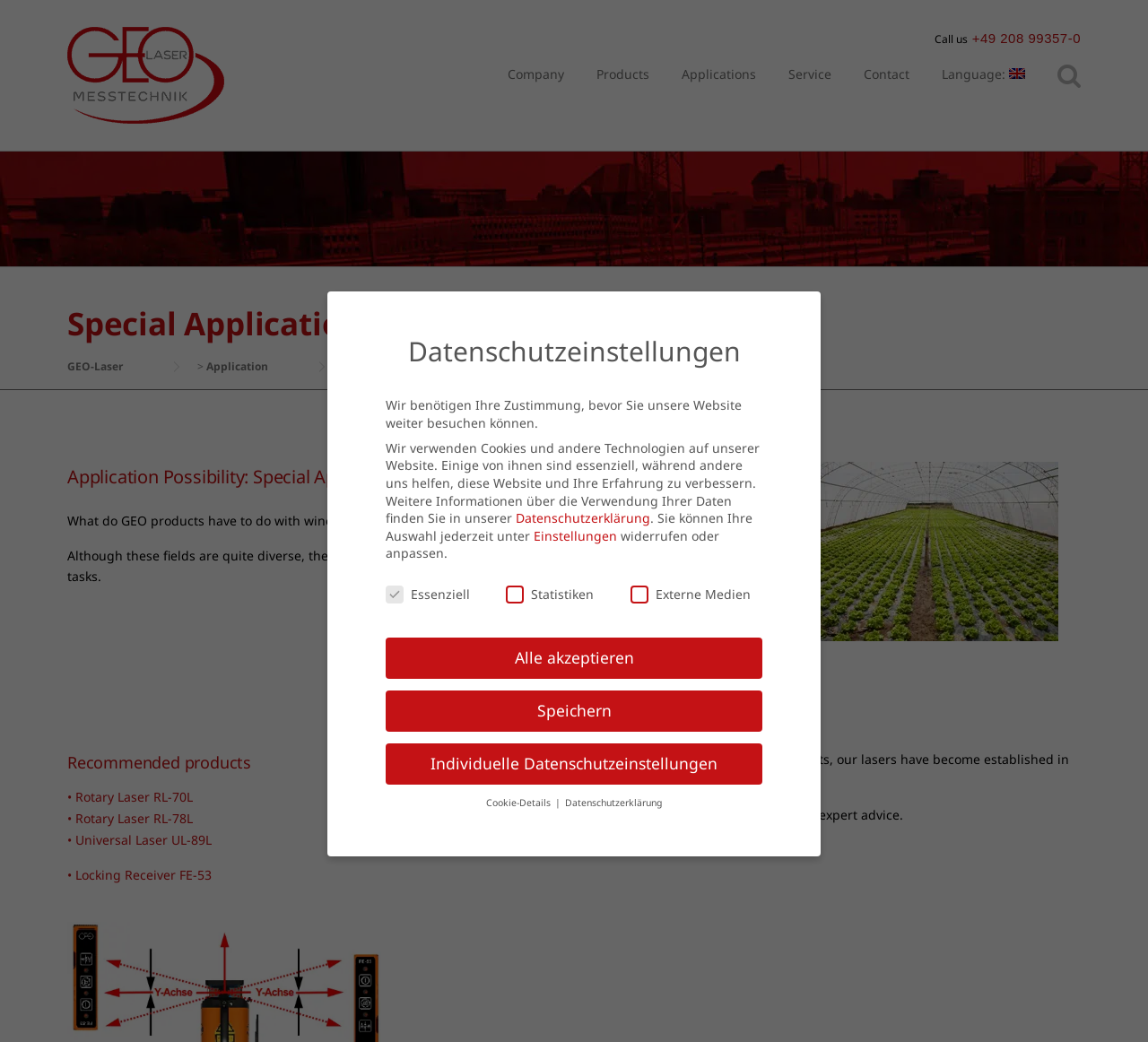What is the purpose of the 'Datenschutzeinstellungen' section?
Using the image as a reference, answer the question with a short word or phrase.

To manage cookie settings